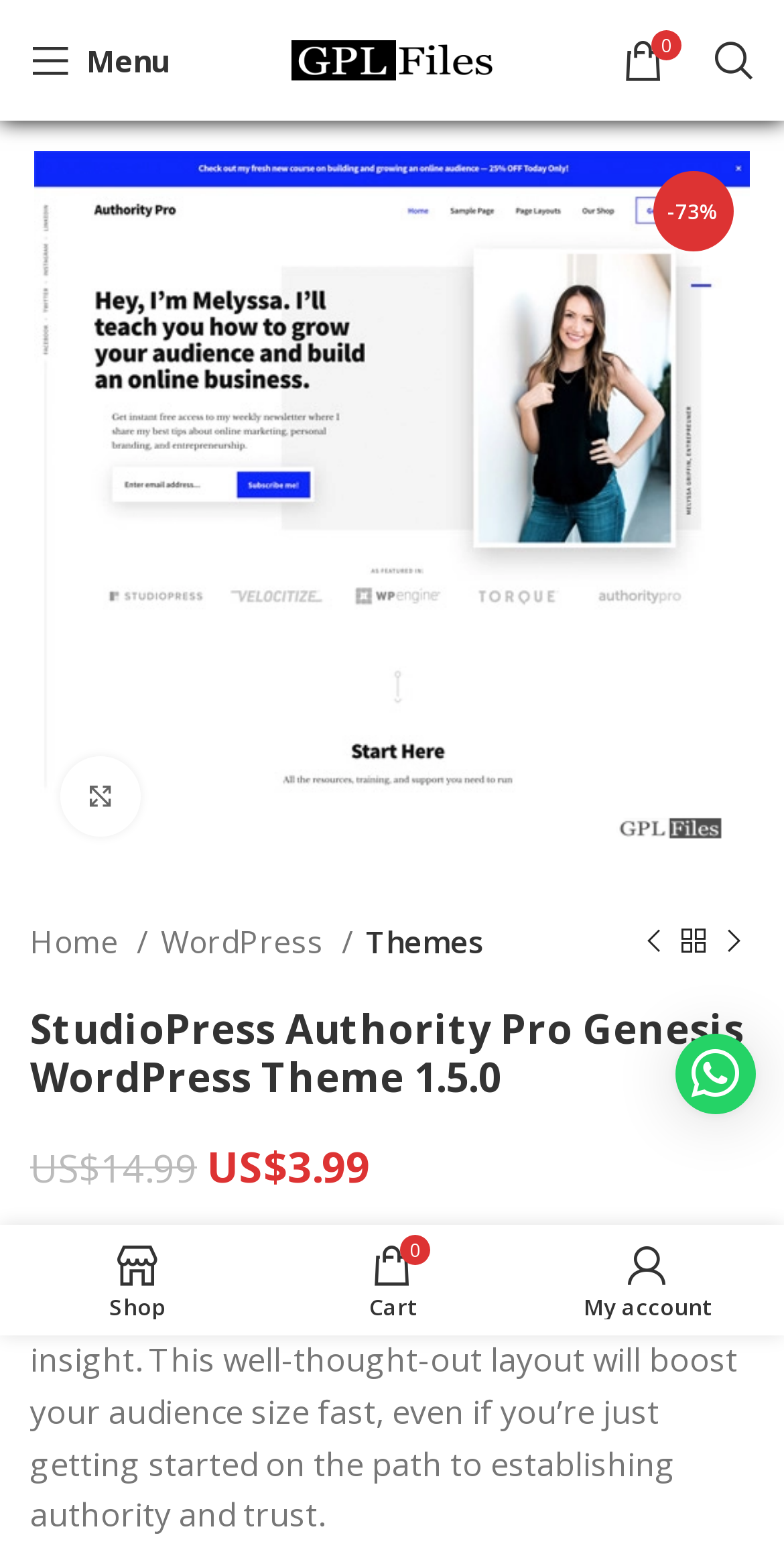Describe all the key features and sections of the webpage thoroughly.

This webpage is about StudioPress Authority Pro Genesis WordPress Theme Version 1.5.0, which can be downloaded with a GPL license. At the top left corner, there is a mobile menu link. Next to it, there are three links: an empty link, a link with a cart icon, and a search link. The search link has a discount label "-73%" above it.

Below these links, there is a large figure that takes up most of the width of the page, containing a link to the theme and an image of the theme. The image has a "Click to enlarge" link above it.

To the right of the figure, there is a breadcrumb navigation menu with links to "Home", "WordPress", and "Themes". Below the navigation menu, there are links to previous and next products, with arrow icons.

The main content of the page starts with a heading that matches the title of the theme. Below the heading, there is a paragraph of text that describes the theme, stating that it is an excellent tool for showcasing expertise and experience.

At the bottom of the page, there is a prominent "ADD TO CART" button that spans the full width of the page. Above the button, there are links to "Shop", "My cart", and "My account", as well as a button to close the cart.